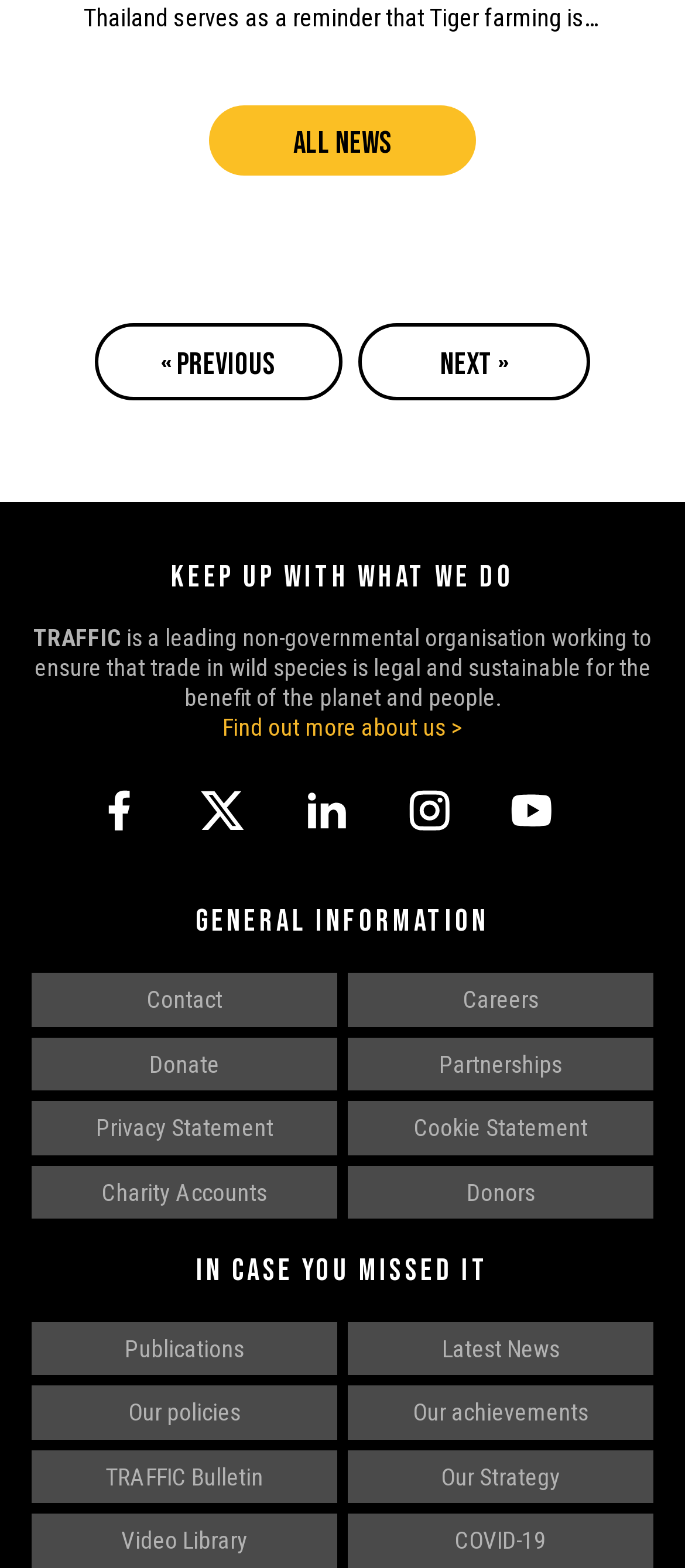How can I find out more about the organization?
Answer the question with a single word or phrase by looking at the picture.

Click 'Find out more about us >